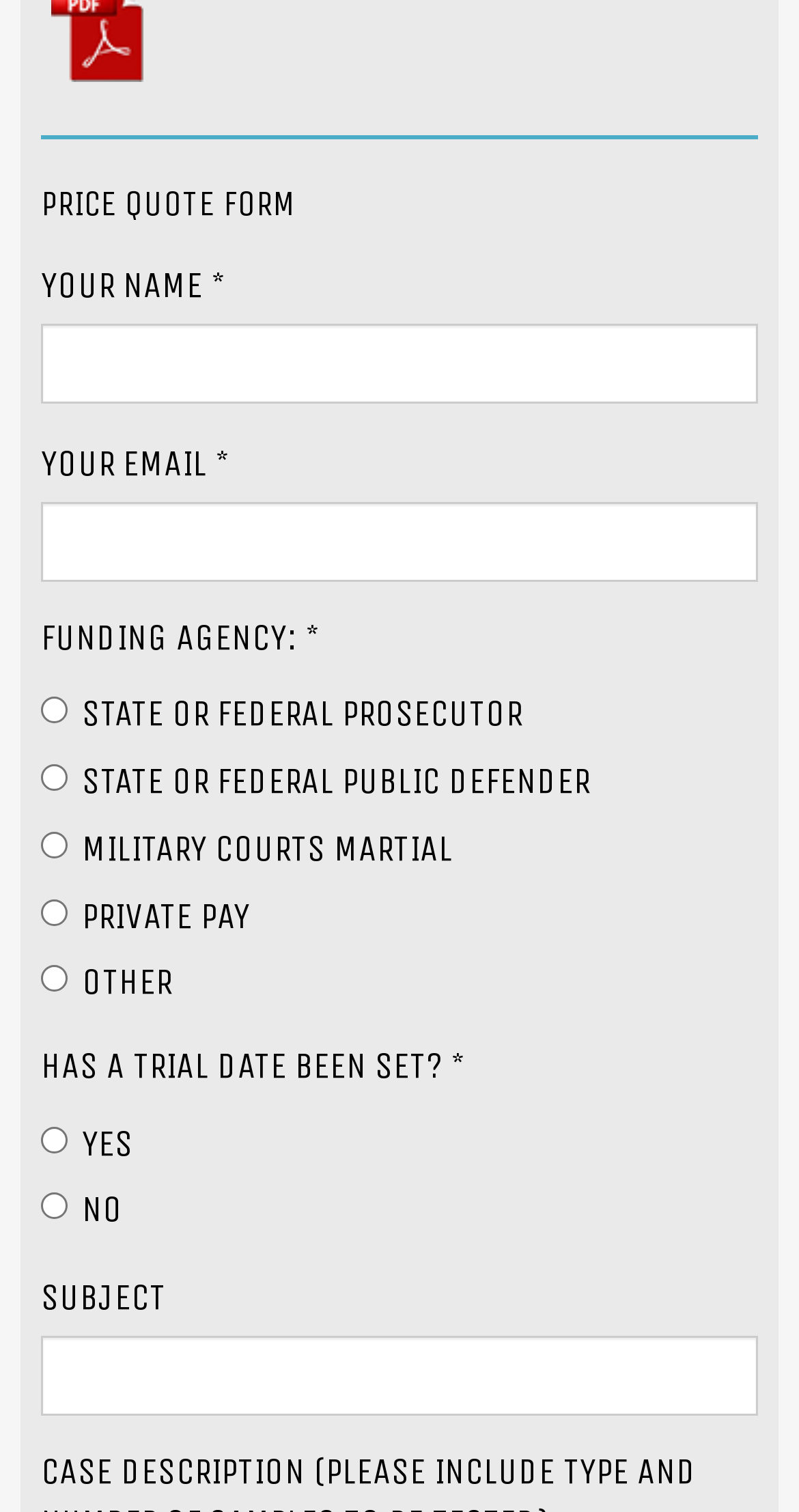Specify the bounding box coordinates (top-left x, top-left y, bottom-right x, bottom-right y) of the UI element in the screenshot that matches this description: parent_node: YES name="Hasatrialdatebeenset" value="Yes"

[0.051, 0.745, 0.085, 0.762]